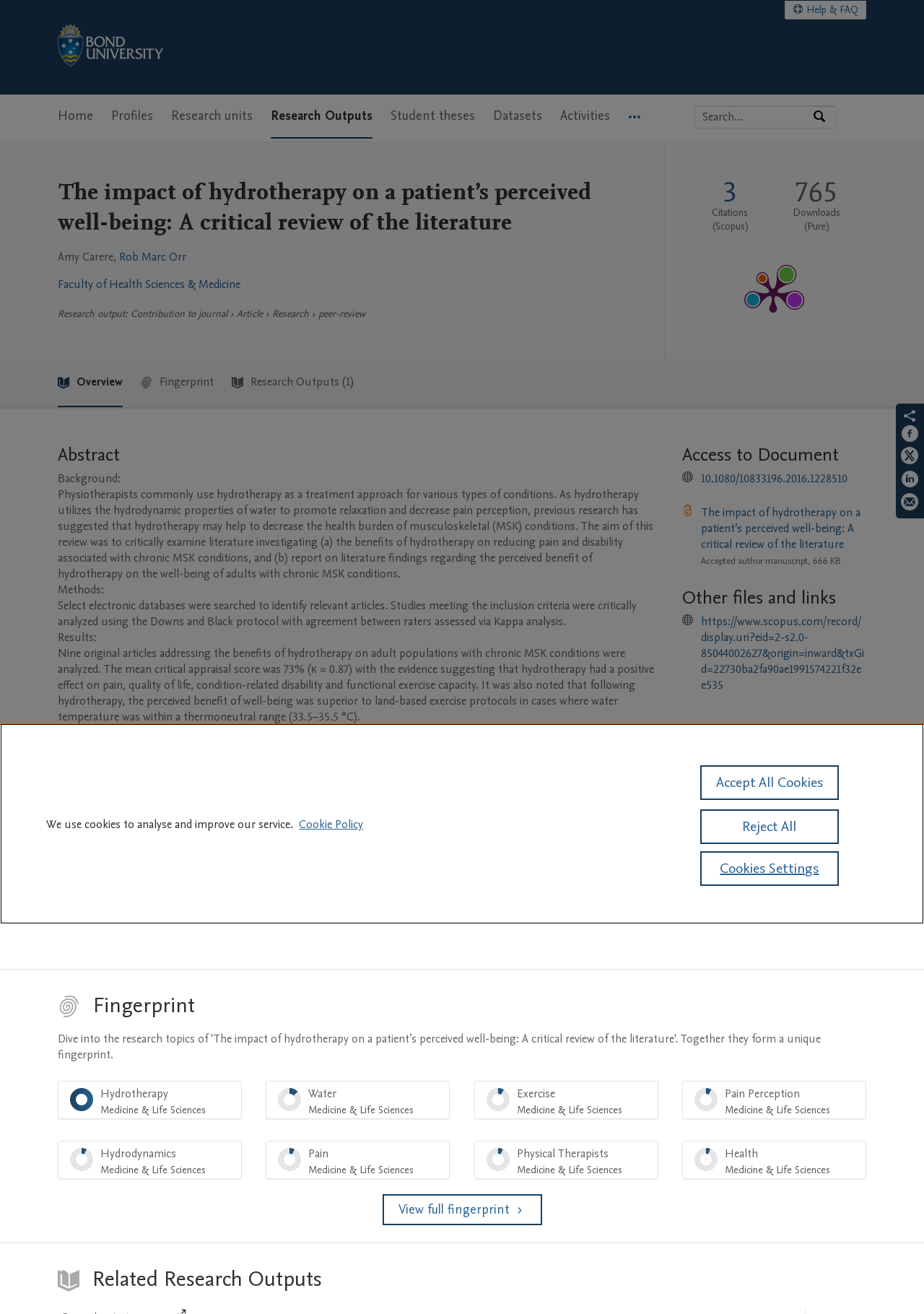Identify the bounding box coordinates of the clickable region to carry out the given instruction: "Access the document".

[0.738, 0.337, 0.937, 0.355]